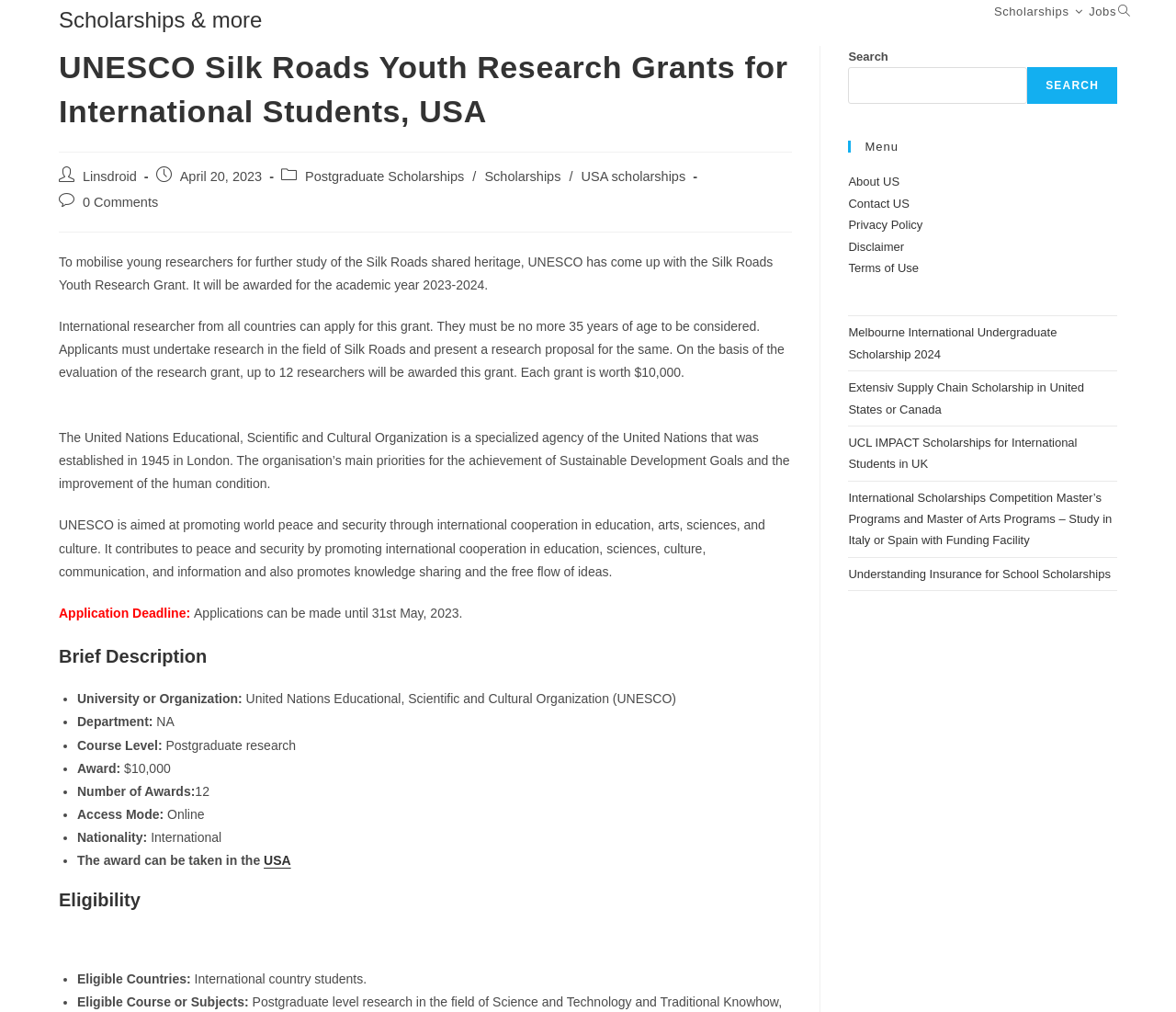Please provide a detailed answer to the question below based on the screenshot: 
What is the course level of the research grant?

The answer can be found in the 'Brief Description' section, where it is stated that the course level of the research grant is postgraduate research.